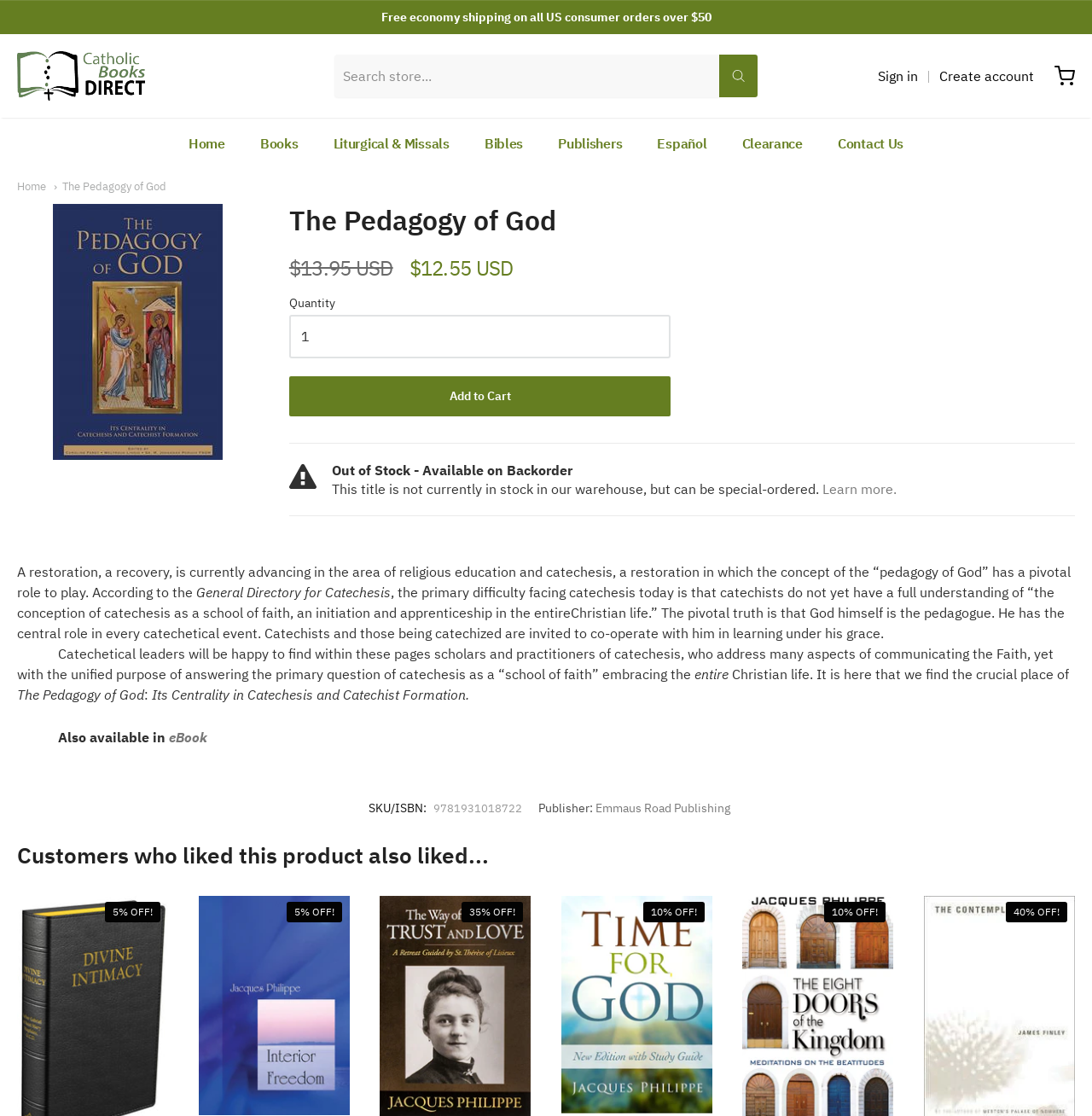Please specify the bounding box coordinates of the element that should be clicked to execute the given instruction: 'Explore 'Wine & Champagne Packaging''. Ensure the coordinates are four float numbers between 0 and 1, expressed as [left, top, right, bottom].

None